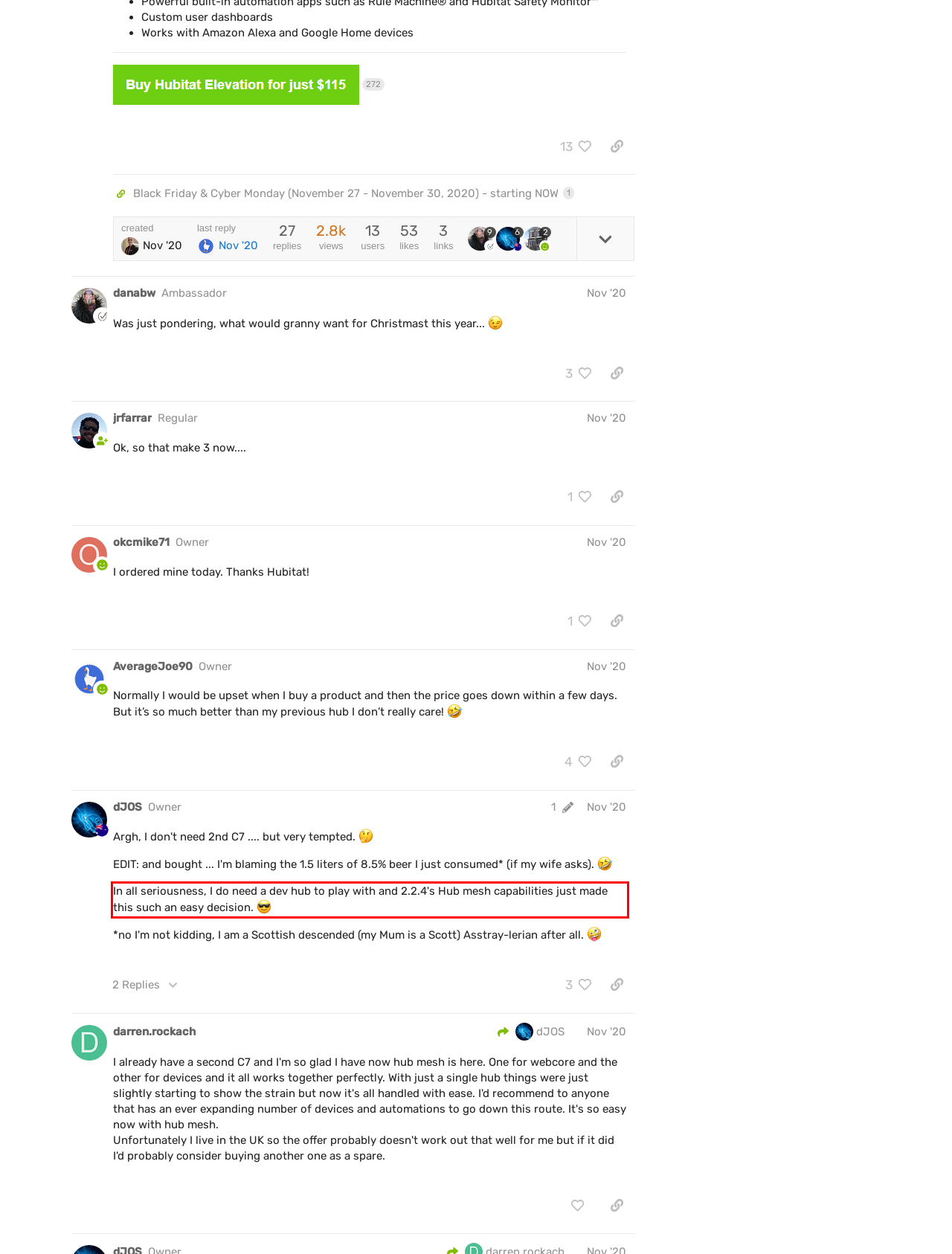Please examine the screenshot of the webpage and read the text present within the red rectangle bounding box.

In all seriousness, I do need a dev hub to play with and 2.2.4's Hub mesh capabilities just made this such an easy decision.